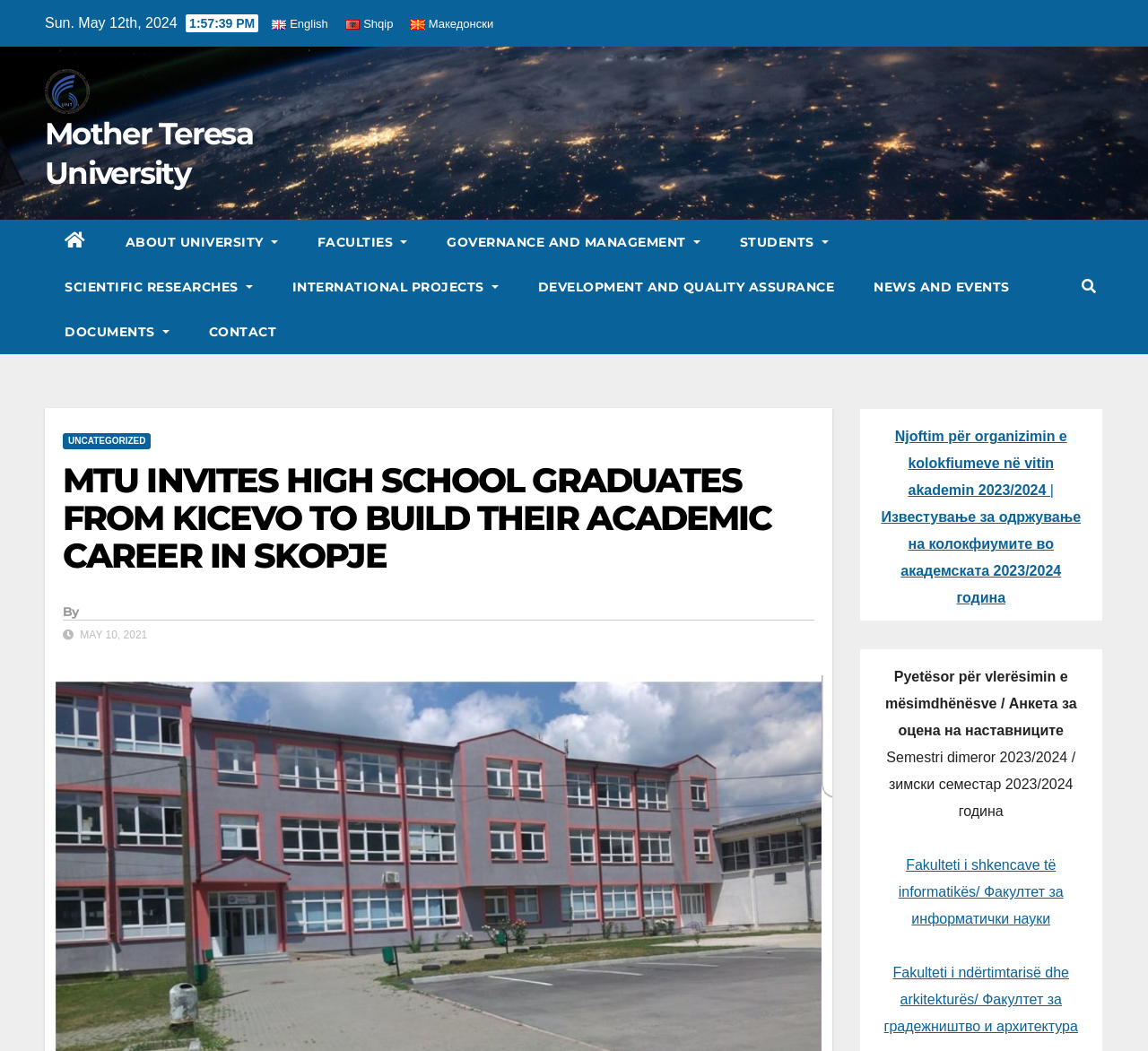Respond to the following question using a concise word or phrase: 
What are the main categories on the webpage?

ABOUT UNIVERSITY, FACULTIES, GOVERNANCE AND MANAGEMENT, etc.